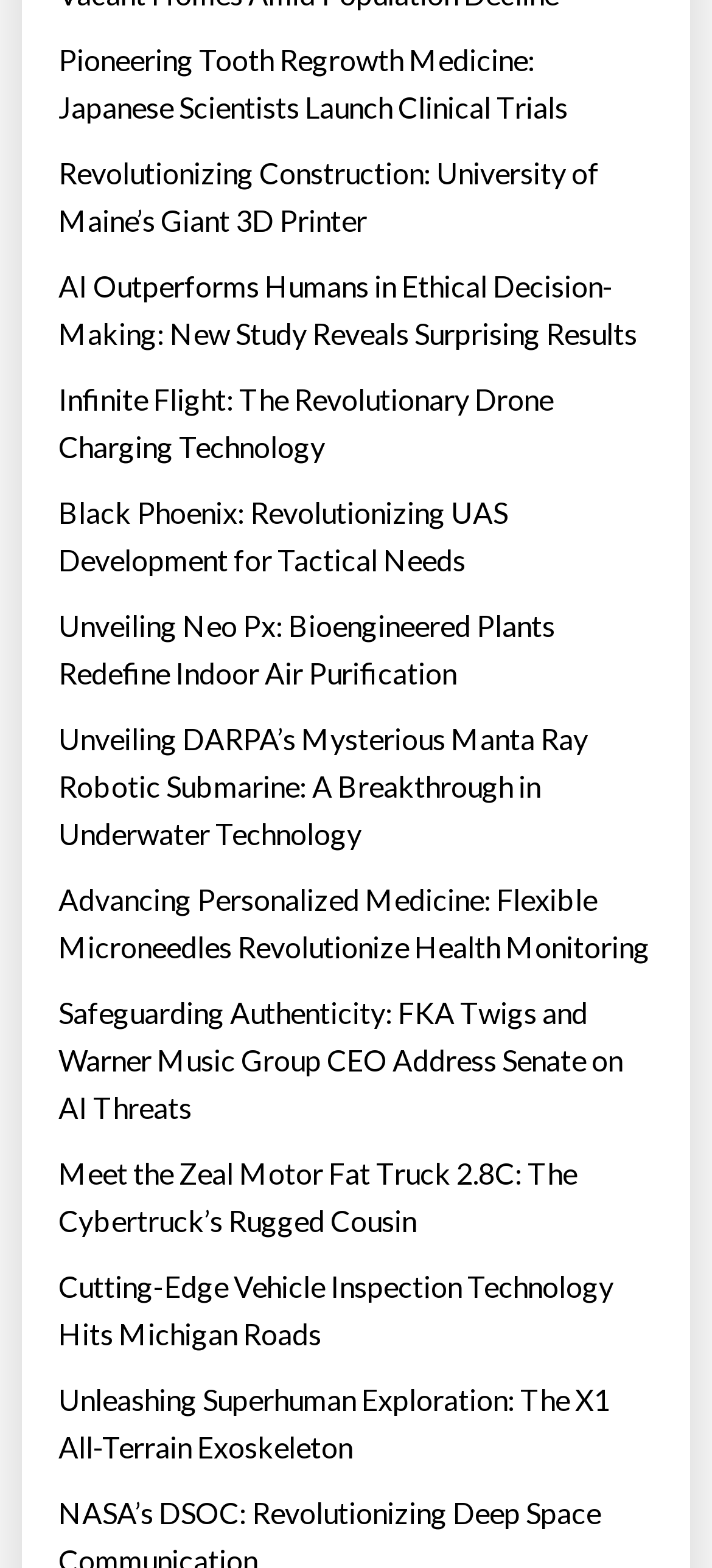Determine the bounding box coordinates for the region that must be clicked to execute the following instruction: "Learn about revolutionizing construction".

[0.082, 0.095, 0.918, 0.156]